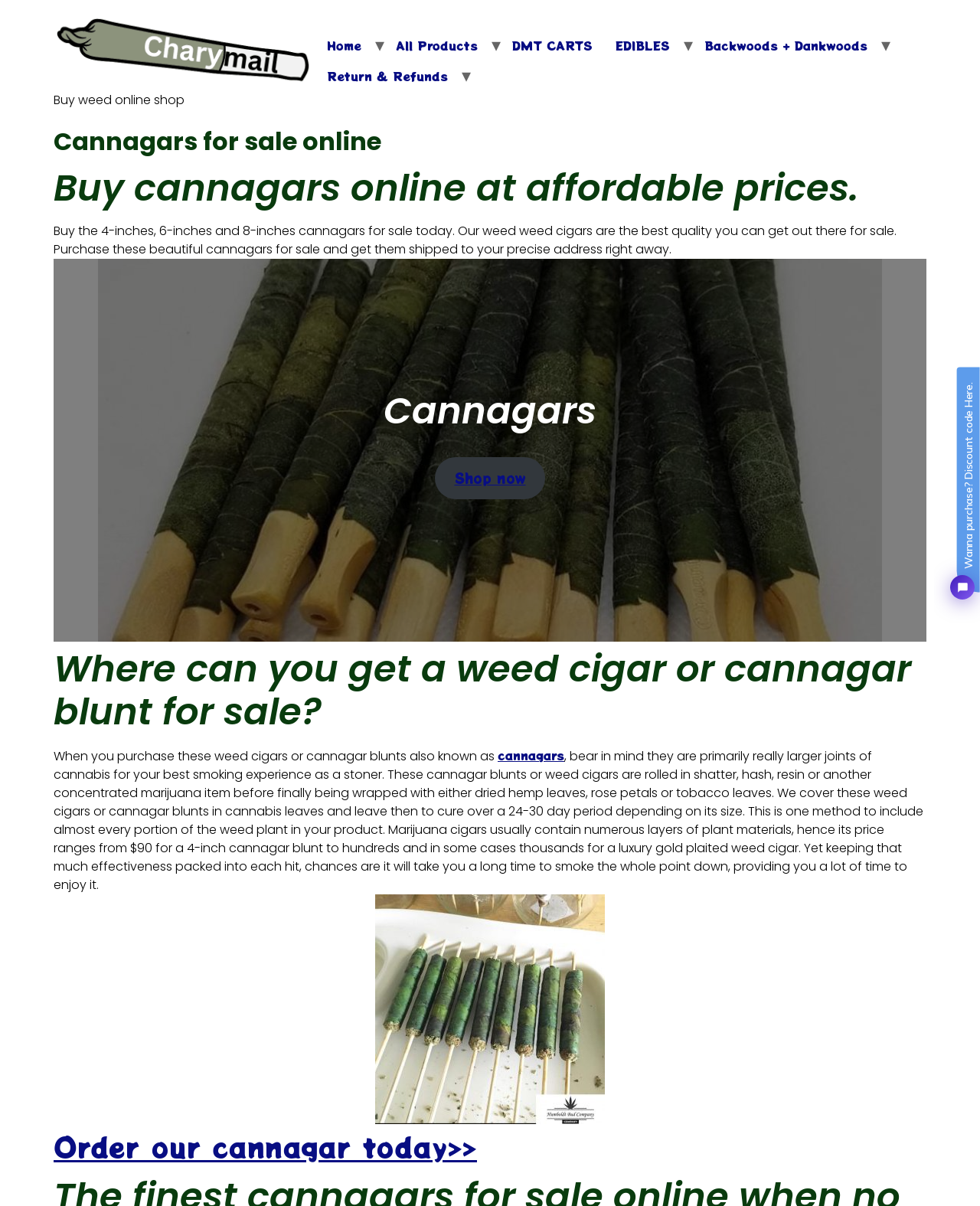Provide the bounding box coordinates of the UI element that matches the description: "All Products".

[0.392, 0.025, 0.499, 0.05]